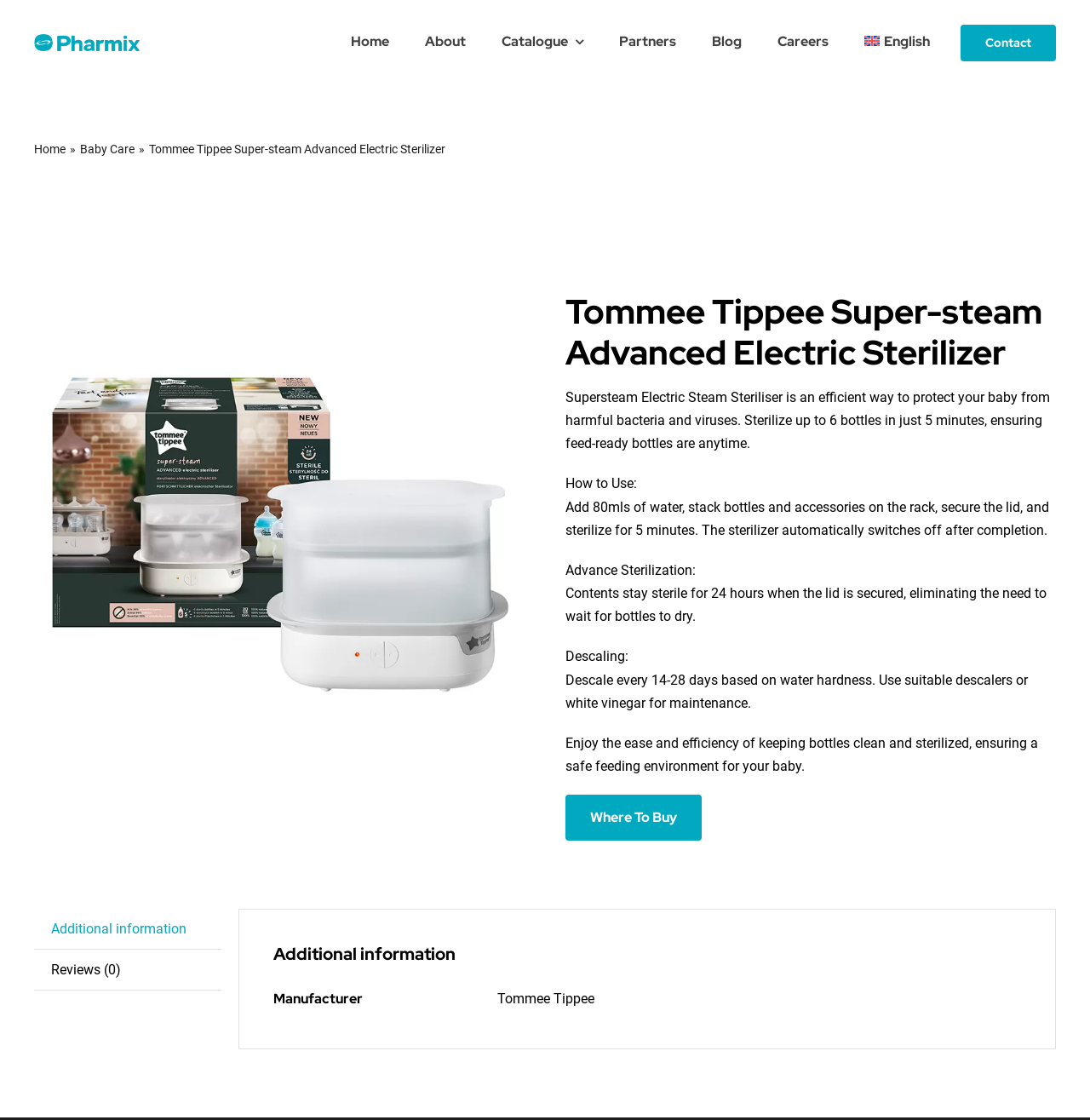How long do contents stay sterile when the lid is secured?
Please use the image to provide an in-depth answer to the question.

I found the answer by reading the section on advance sterilization, which states 'Contents stay sterile for 24 hours when the lid is secured, eliminating the need to wait for bottles to dry.' This sentence indicates that the contents of the sterilizer remain sterile for 24 hours when the lid is closed.